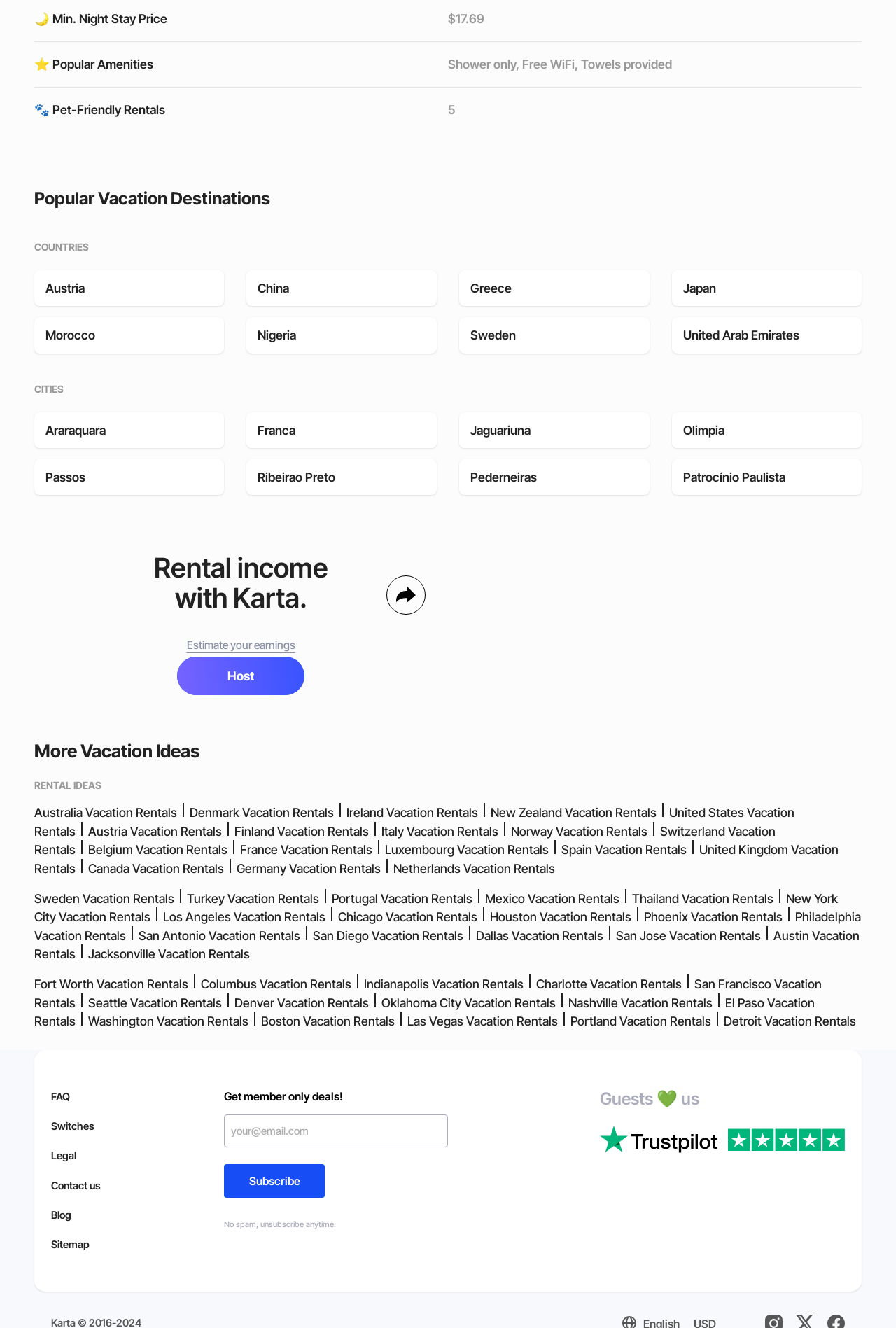Please find the bounding box coordinates (top-left x, top-left y, bottom-right x, bottom-right y) in the screenshot for the UI element described as follows: parent_node: Rental income with Karta.

[0.431, 0.433, 0.475, 0.463]